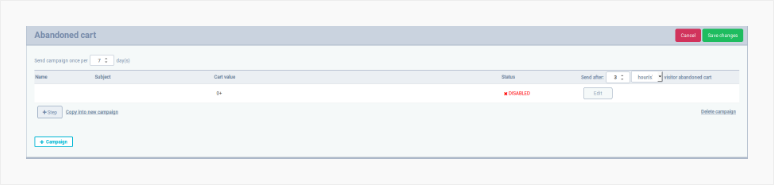Convey a rich and detailed description of the image.

The image depicts an interface related to managing abandoned cart campaigns within an application. The header reads "Abandoned cart," suggesting that this section is dedicated to configuring notifications for carts that have been left unattended by customers. 

In this interface, users can specify the frequency of campaign sends, with a dropdown allowing selection of intervals measured in days or hours. The highlighted configuration shows that the campaign is set to send notifications 2 hours after a customer has abandoned their cart, indicating a proactive approach to recapturing potentially lost sales. 

Additionally, there is an included "Add Step" button, inviting users to create subsequent levels within the campaign. Below the table, options to "Cancel" or "Save changes" provide flexibility in managing or finalizing configurations. The presence of a "Delete campaign" option indicates that users can remove entire campaigns if needed. Overall, the layout emphasizes user-friendly navigation for setting up and adjusting abandoned cart notifications efficiently.